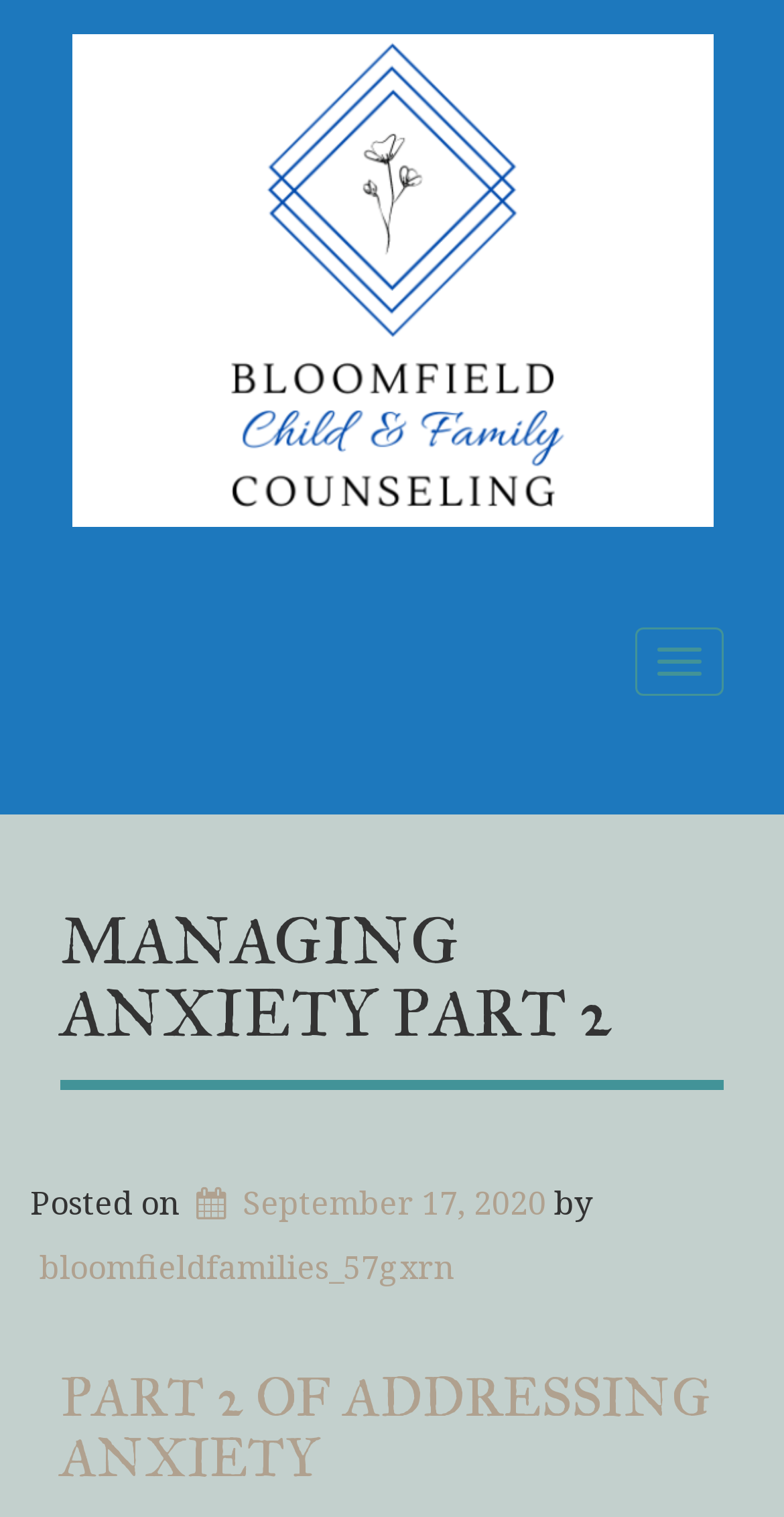Give the bounding box coordinates for this UI element: "bloomfieldfamilies_57gxrn". The coordinates should be four float numbers between 0 and 1, arranged as [left, top, right, bottom].

[0.051, 0.821, 0.579, 0.85]